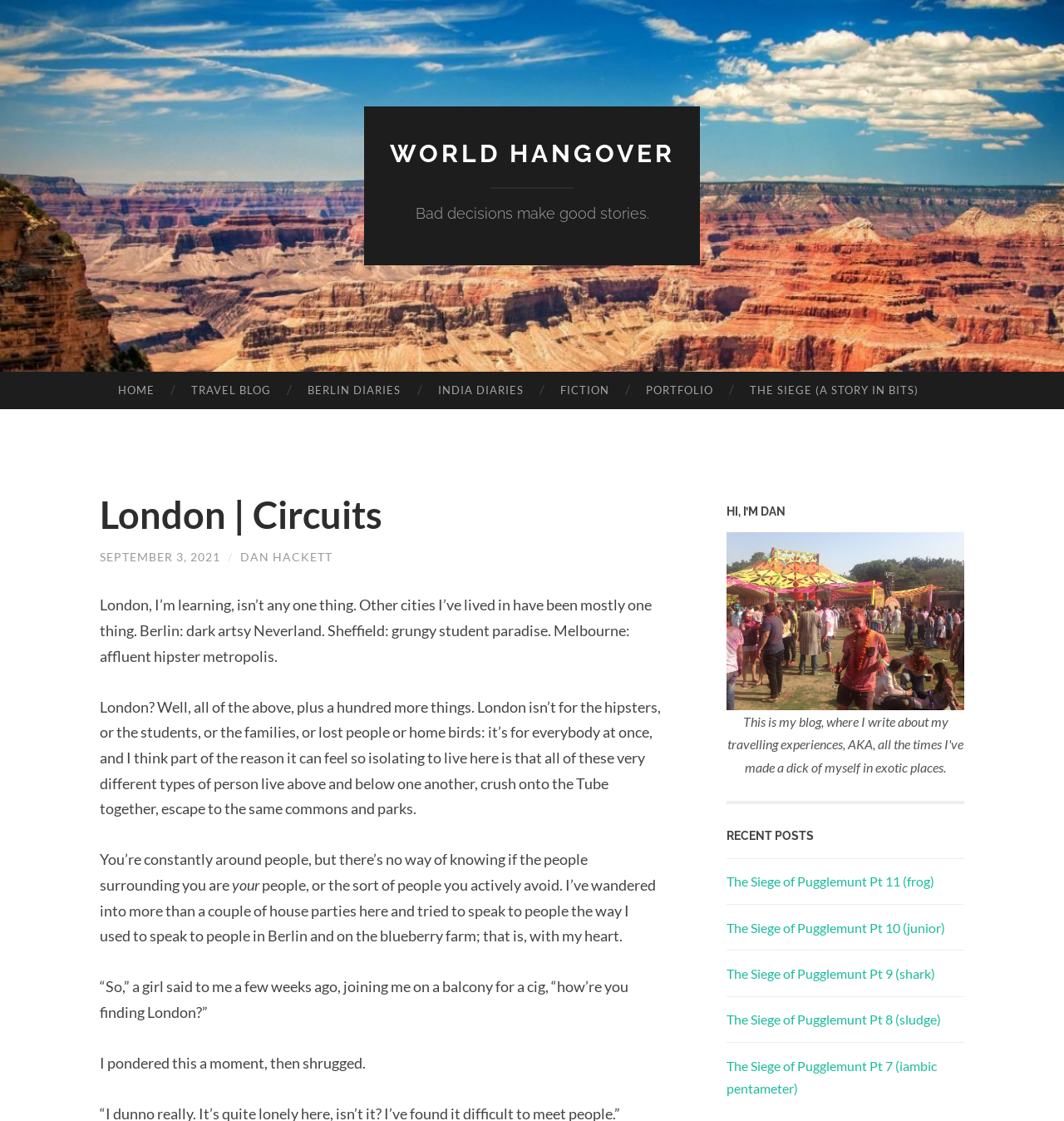Locate the coordinates of the bounding box for the clickable region that fulfills this instruction: "View the author's portfolio".

[0.59, 0.331, 0.688, 0.365]